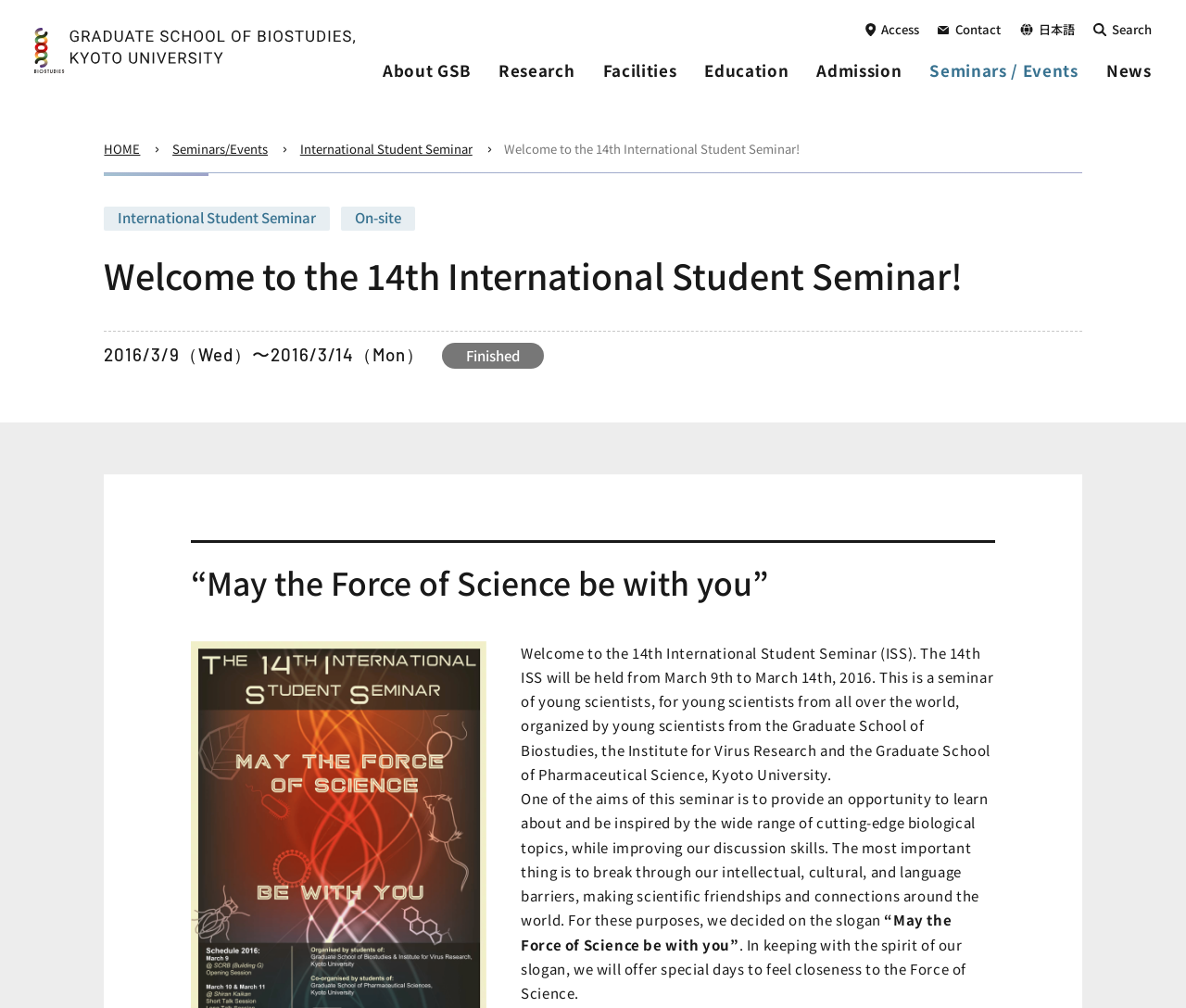Please specify the coordinates of the bounding box for the element that should be clicked to carry out this instruction: "Read about the seminar schedule". The coordinates must be four float numbers between 0 and 1, formatted as [left, top, right, bottom].

[0.088, 0.341, 0.358, 0.362]